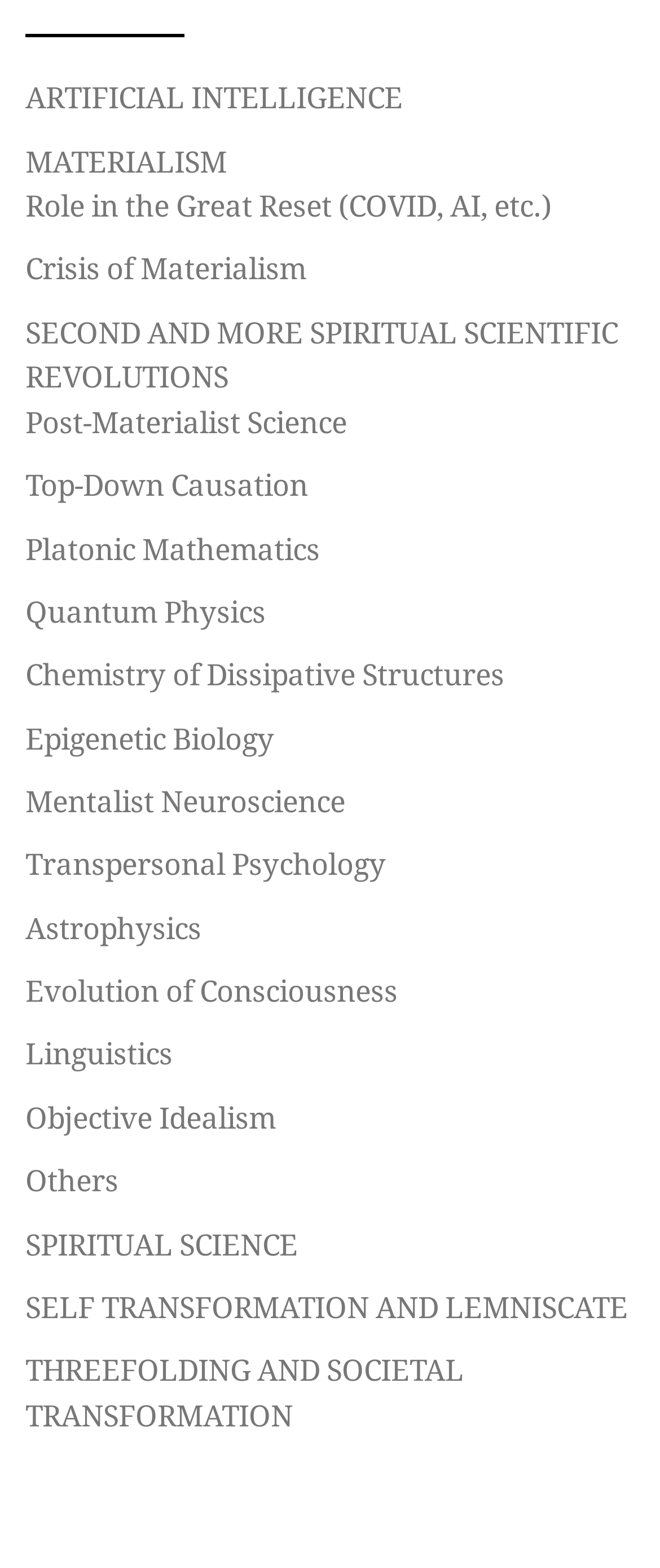Using the format (top-left x, top-left y, bottom-right x, bottom-right y), and given the element description, identify the bounding box coordinates within the screenshot: Transpersonal Psychology

[0.038, 0.538, 0.585, 0.567]